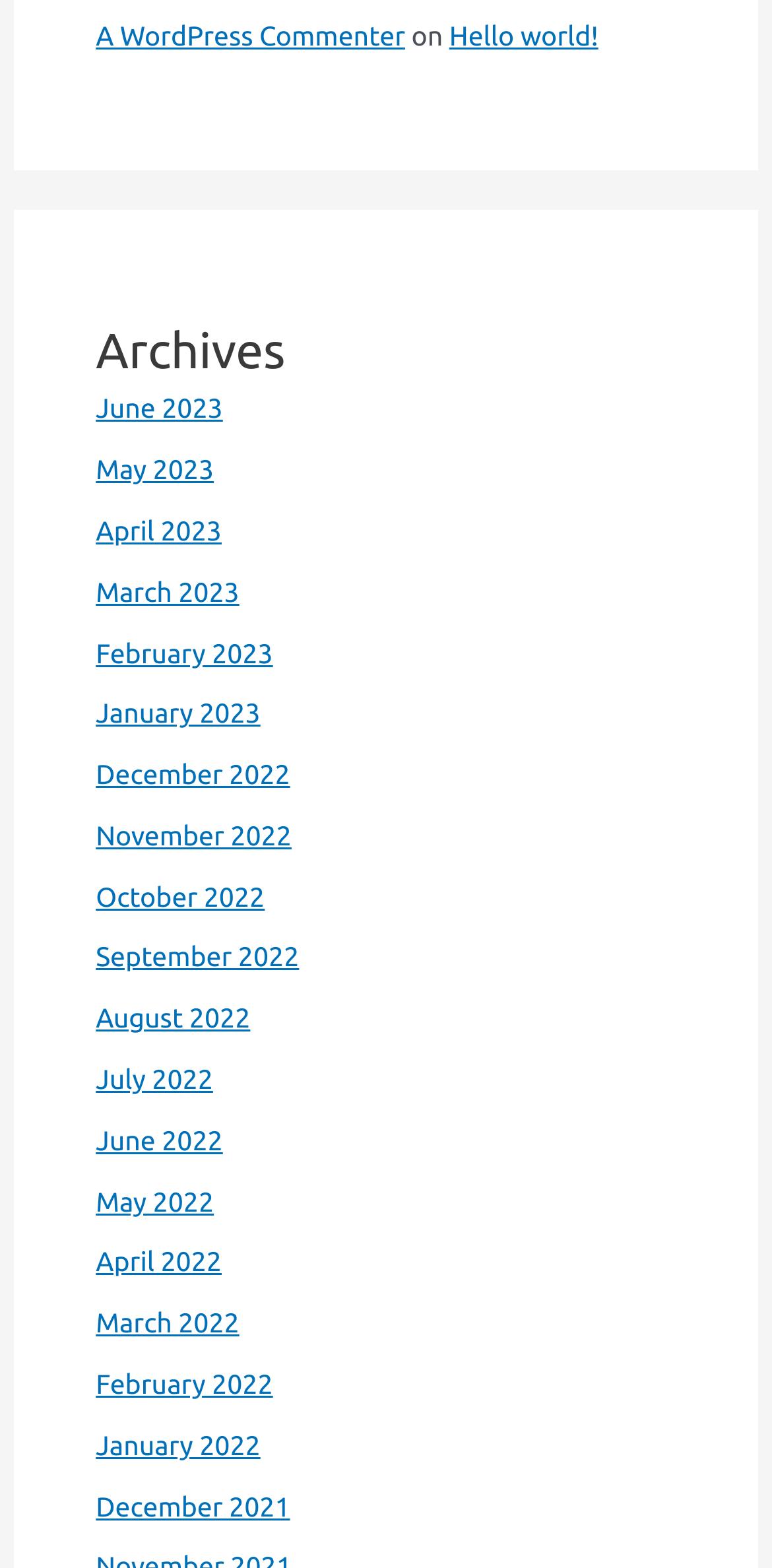What is the name of the first commenter?
Could you give a comprehensive explanation in response to this question?

The first commenter's name can be found in the footer section of the webpage, where it says 'A WordPress Commenter'.